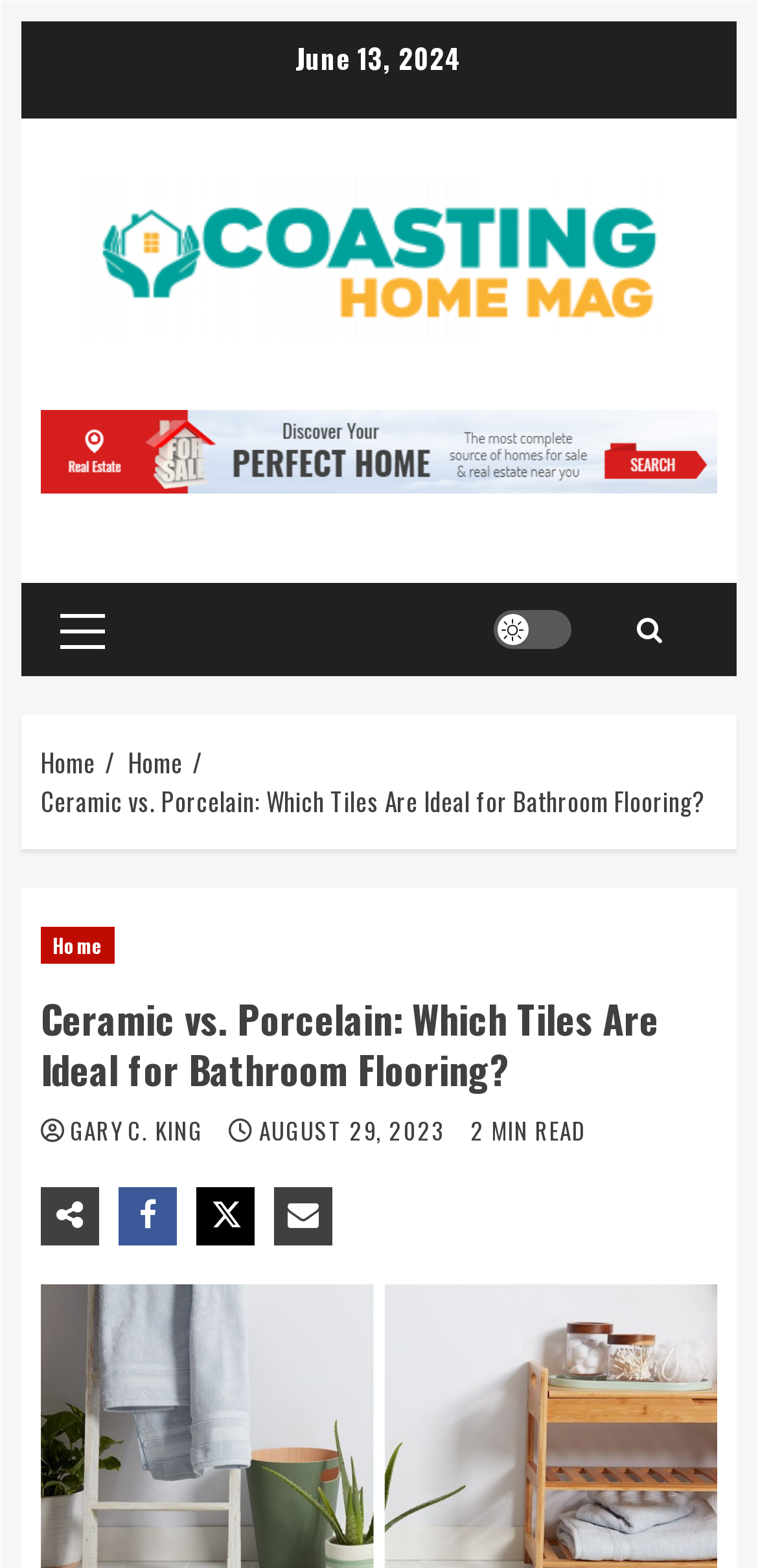Elaborate on the different components and information displayed on the webpage.

The webpage appears to be an article from Coasting Home Mag, with a focus on bathroom flooring. At the top left, there is a "Skip to content" link, followed by the date "June 13, 2024" and the magazine's logo, which is an image with the text "Coasting Home Mag". 

Below the logo, there is a primary menu with a "Primary Menu" link, and to its right, a "Light/Dark Button" link and a search icon represented by "\uf002". 

On the top right, there is a breadcrumbs navigation section with links to "Home" and the current article "Ceramic vs. Porcelain: Which Tiles Are Ideal for Bathroom Flooring?". 

The main content of the article is headed by a header section with links to "Home", the article title "Ceramic vs. Porcelain: Which Tiles Are Ideal for Bathroom Flooring?", and three social media sharing icons. Below the header, there is an author section with the name "GARY C. KING", the publication date "AUGUST 29, 2023", and a "2 MIN READ" indicator.